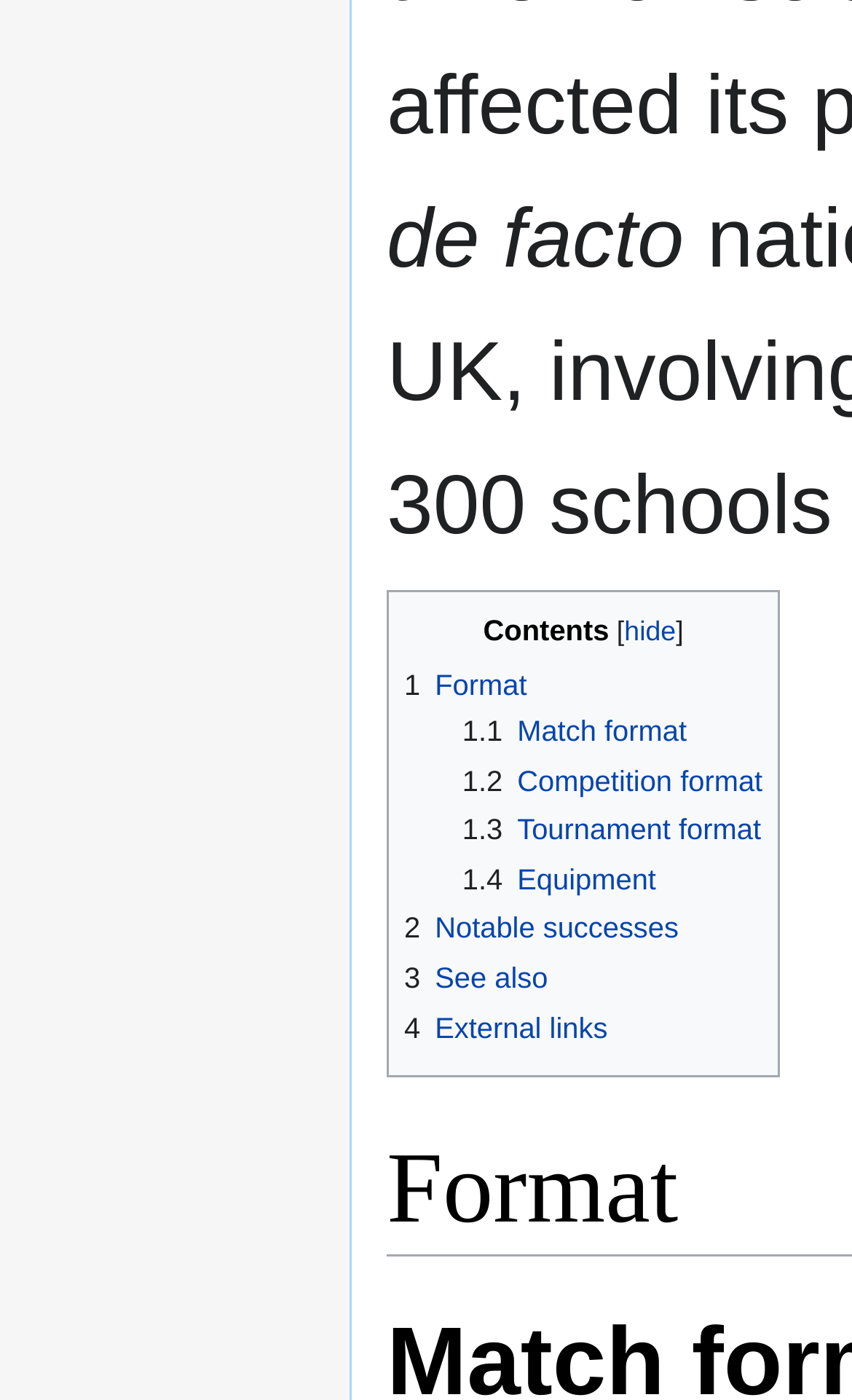Provide your answer in a single word or phrase: 
What is the purpose of the 'hide' button?

To hide contents